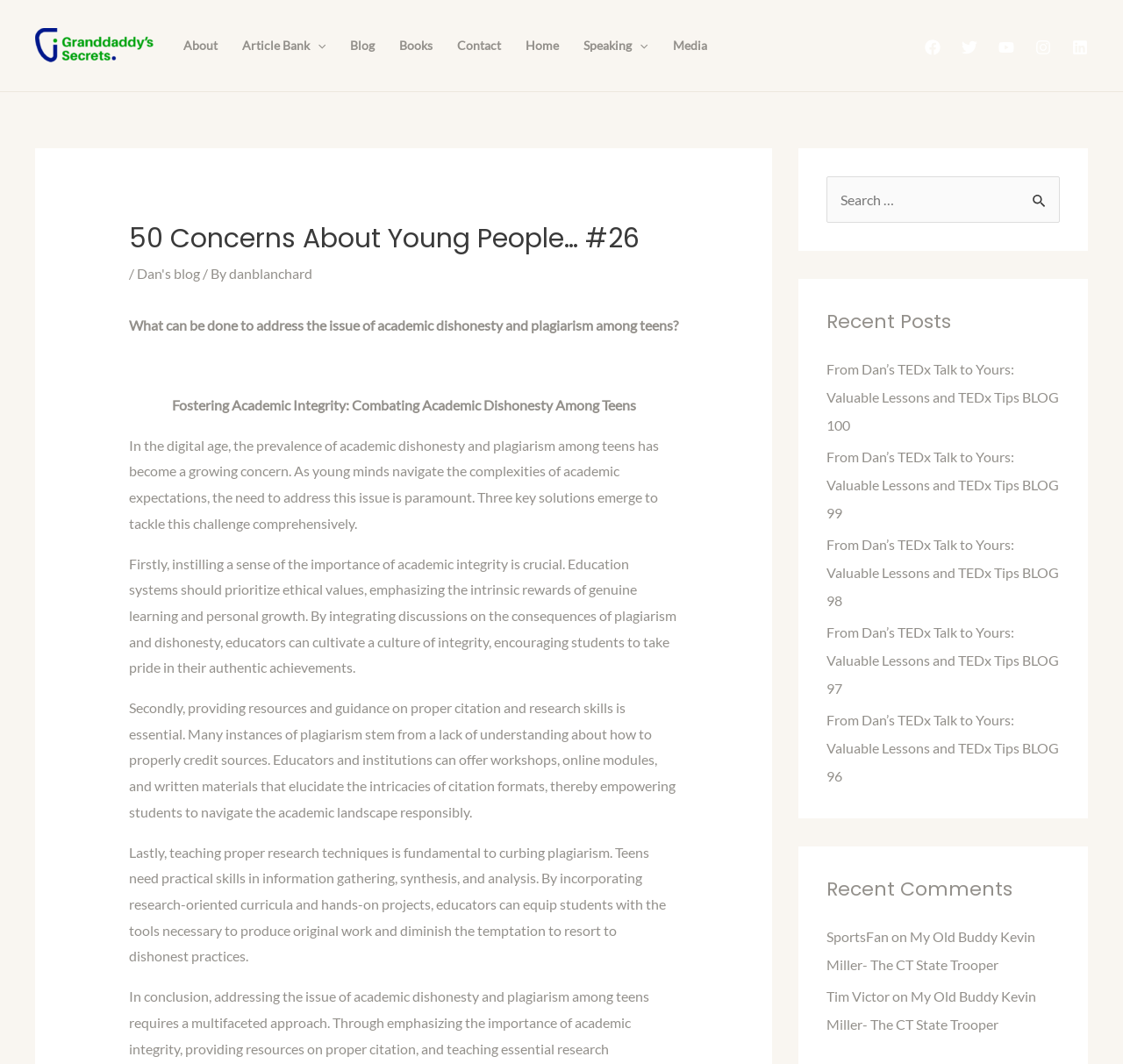Can you identify the bounding box coordinates of the clickable region needed to carry out this instruction: 'Click on the 'About' link'? The coordinates should be four float numbers within the range of 0 to 1, stated as [left, top, right, bottom].

[0.152, 0.014, 0.205, 0.072]